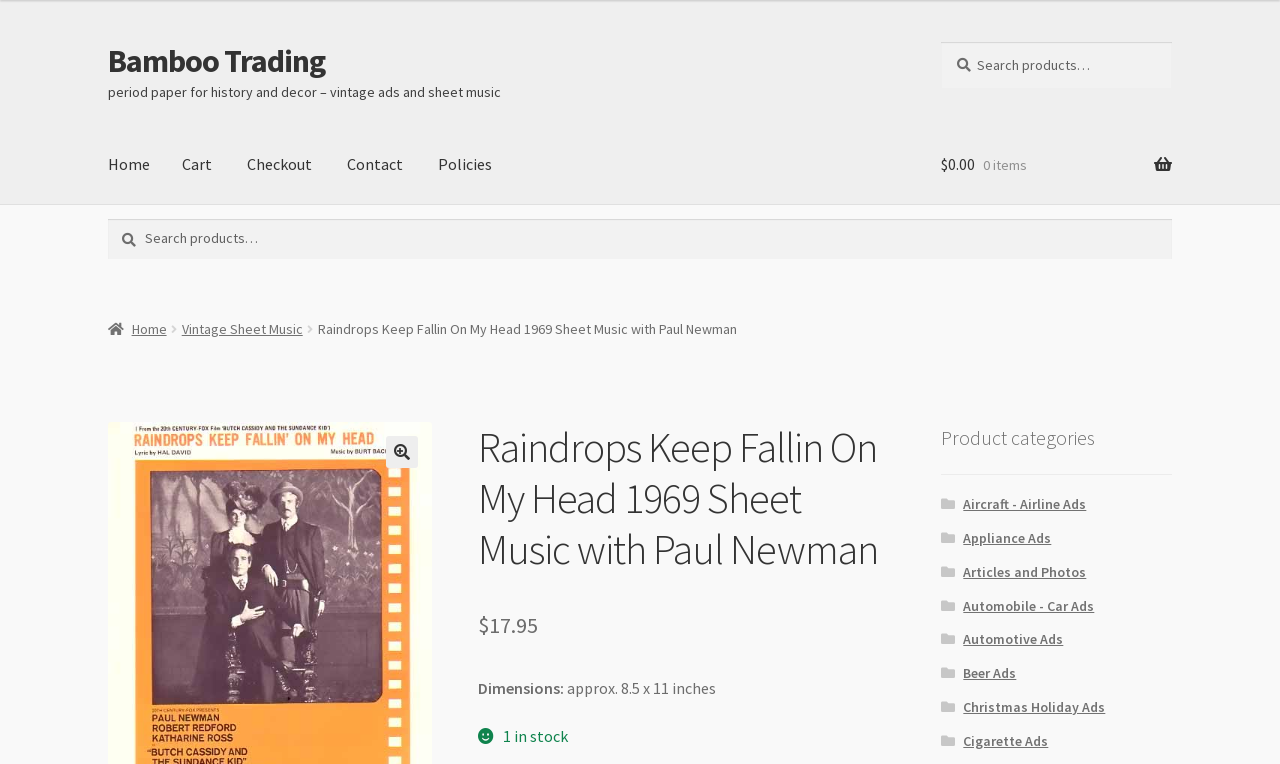Summarize the contents and layout of the webpage in detail.

This webpage is about a vintage sheet music product, "Raindrops Keep Fallin On My Head 1969 Sheet Music with Paul Newman", sold by Bamboo Trading. At the top left, there are two "Skip to" links, followed by a link to the Bamboo Trading website. Below these links, there is a brief description of the website, "period paper for history and decor – vintage ads and sheet music". 

On the top right, there is a search bar with a "Search" button. Below the search bar, there is a navigation menu with links to "Home", "Cart", "Checkout", "Contact", and "Policies". Next to the navigation menu, there is a link showing the current cart status, "$0.00 0 items".

In the main content area, there is a complementary section with another search bar. Below this section, there is a navigation menu with breadcrumbs, showing the path from "Home" to "Vintage Sheet Music" to the current product page. The product title, "Raindrops Keep Fallin On My Head 1969 Sheet Music with Paul Newman", is displayed prominently, along with a price of "$17.95" and a note about the product being in stock. 

The product details section includes information about the product dimensions, "approx. 8.5 x 11 inches". On the right side of the page, there is a section with links to various product categories, such as "Aircraft - Airline Ads", "Appliance Ads", and "Automobile - Car Ads".